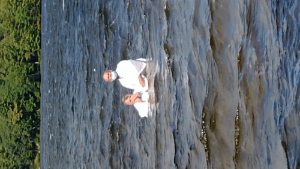Offer a detailed caption for the image presented.

The image captures a serene moment during a baptism ceremony, where a pastor, dressed in a white robe, is performing the baptism in a body of water. The pastor is seen holding another individual, possibly a candidate for baptism, who is also adorned in white attire, symbolizing purity and new beginnings. Ripples in the water gently surround them, creating a reflective and tranquil atmosphere. Lush greenery is visible in the background, adding to the natural beauty of the setting. This moment showcases the spiritual significance of the baptism ritual, as it is likely witnessed by a congregation of family and friends, emphasizing community support and the joy of this milestone. The calmness of the water complements the emotional power of the occasion, highlighting the importance of faith in this intimate moment.